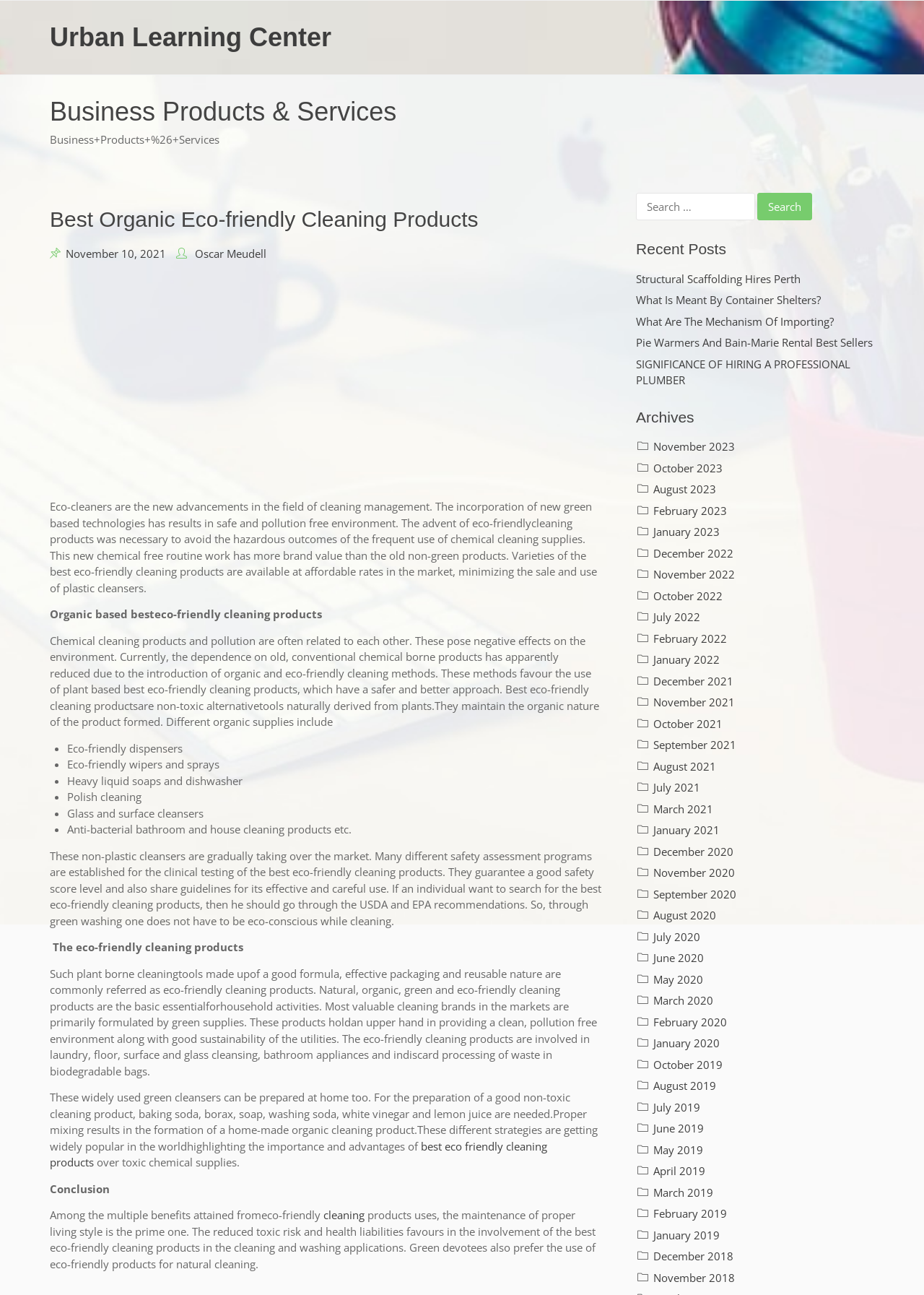Kindly determine the bounding box coordinates for the clickable area to achieve the given instruction: "Read recent post 'Structural Scaffolding Hires Perth'".

[0.688, 0.209, 0.946, 0.221]